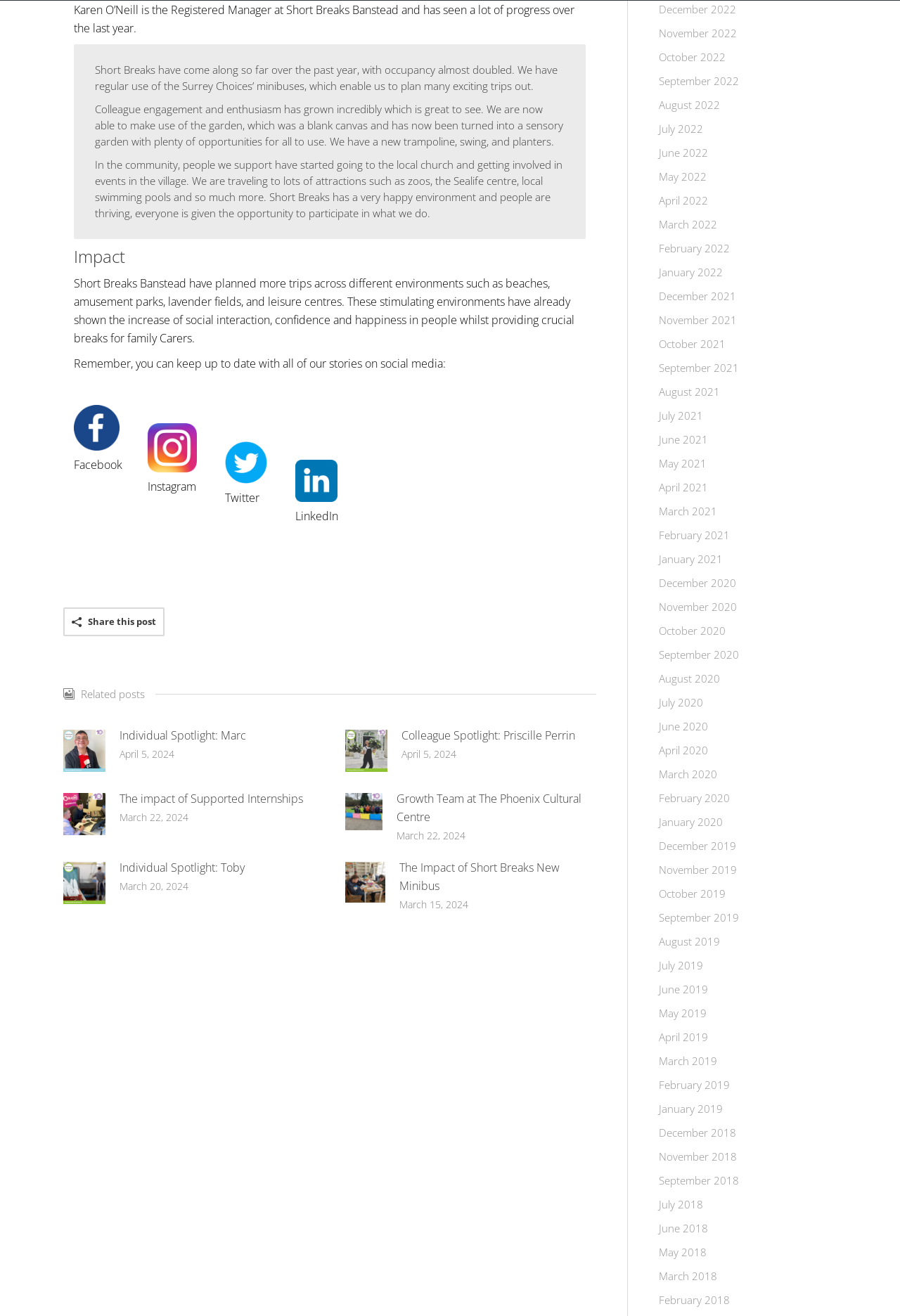Kindly provide the bounding box coordinates of the section you need to click on to fulfill the given instruction: "Follow Short Breaks on Facebook".

[0.082, 0.307, 0.133, 0.342]